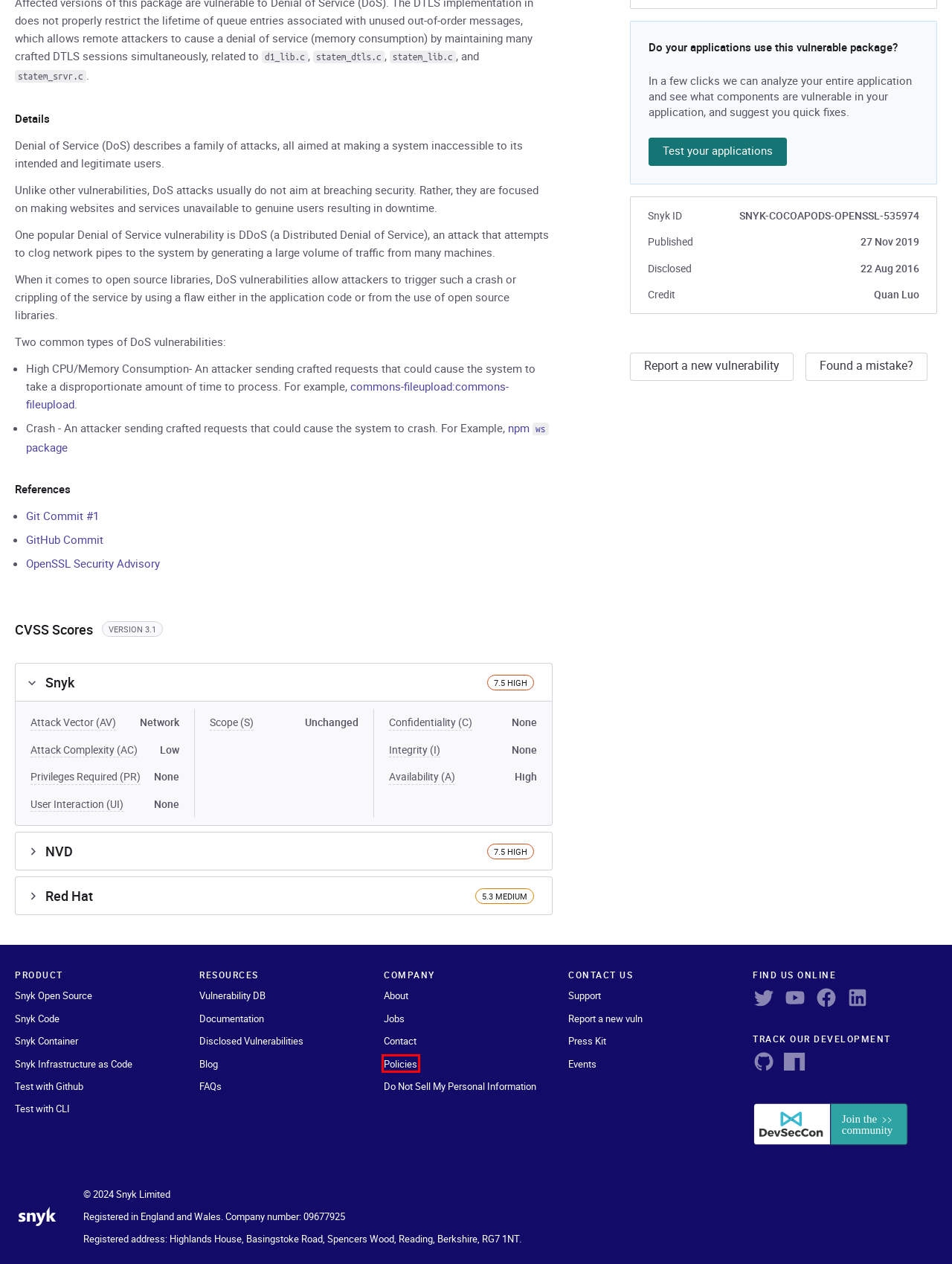You have been given a screenshot of a webpage with a red bounding box around a UI element. Select the most appropriate webpage description for the new webpage that appears after clicking the element within the red bounding box. The choices are:
A. Log in or sign up to secure your projects | Snyk
B. Open Source & Cloud Native Application Security Blog | Snyk
C. Snyk Vulnerability Database | Snyk
D. [ Vulnerabilities ] - /news/vulnerabilities.html
E. Vulnerability Disclosure | Snyk
F. Snyk Code | Code Security Analysis and Fixes - Developer First SAST | Snyk
G. The Secure Developer Podcast | DevSecCon
H. Terms of Service | Snyk

H